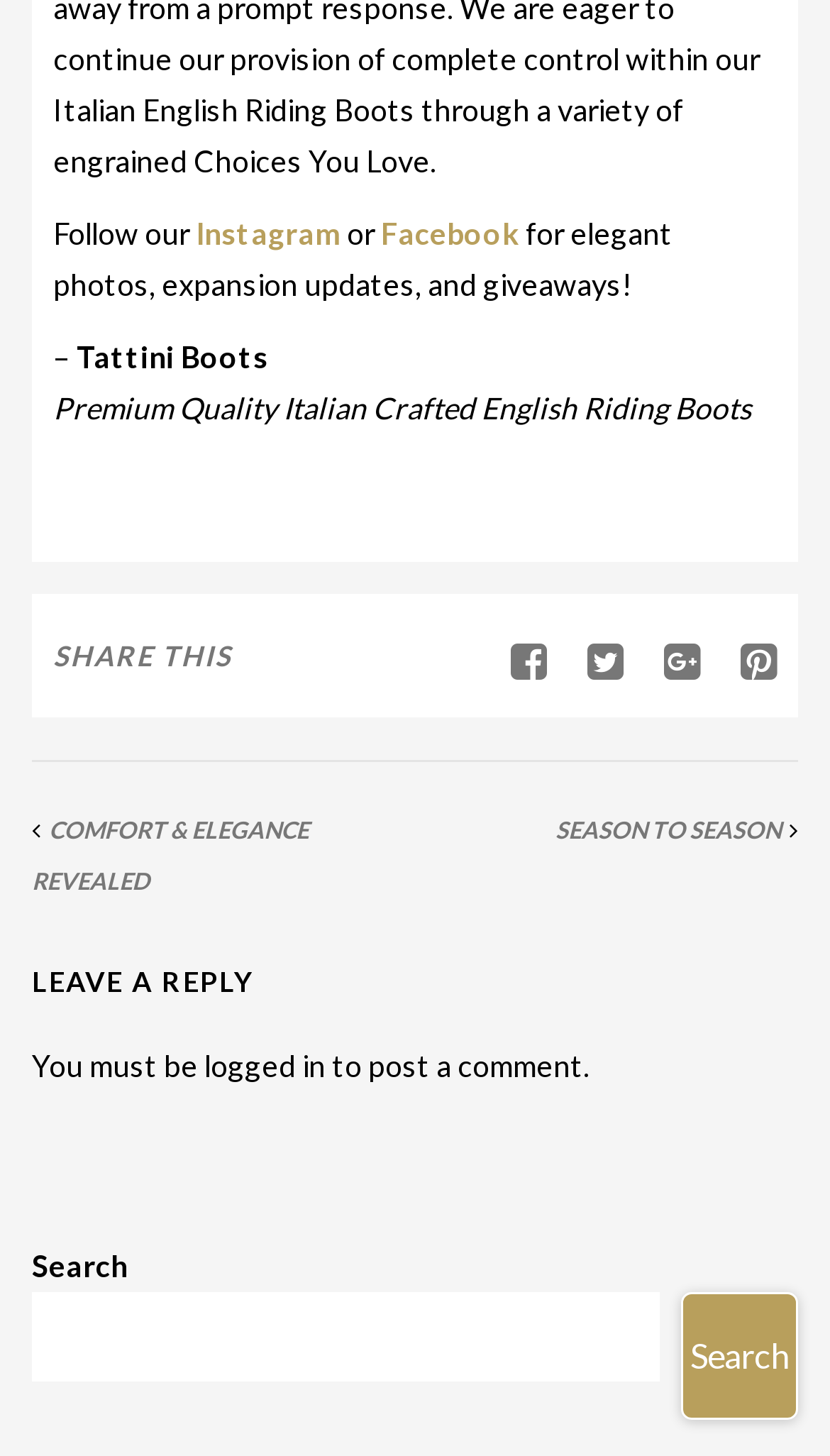What social media platforms are mentioned?
Based on the screenshot, respond with a single word or phrase.

Instagram, Facebook